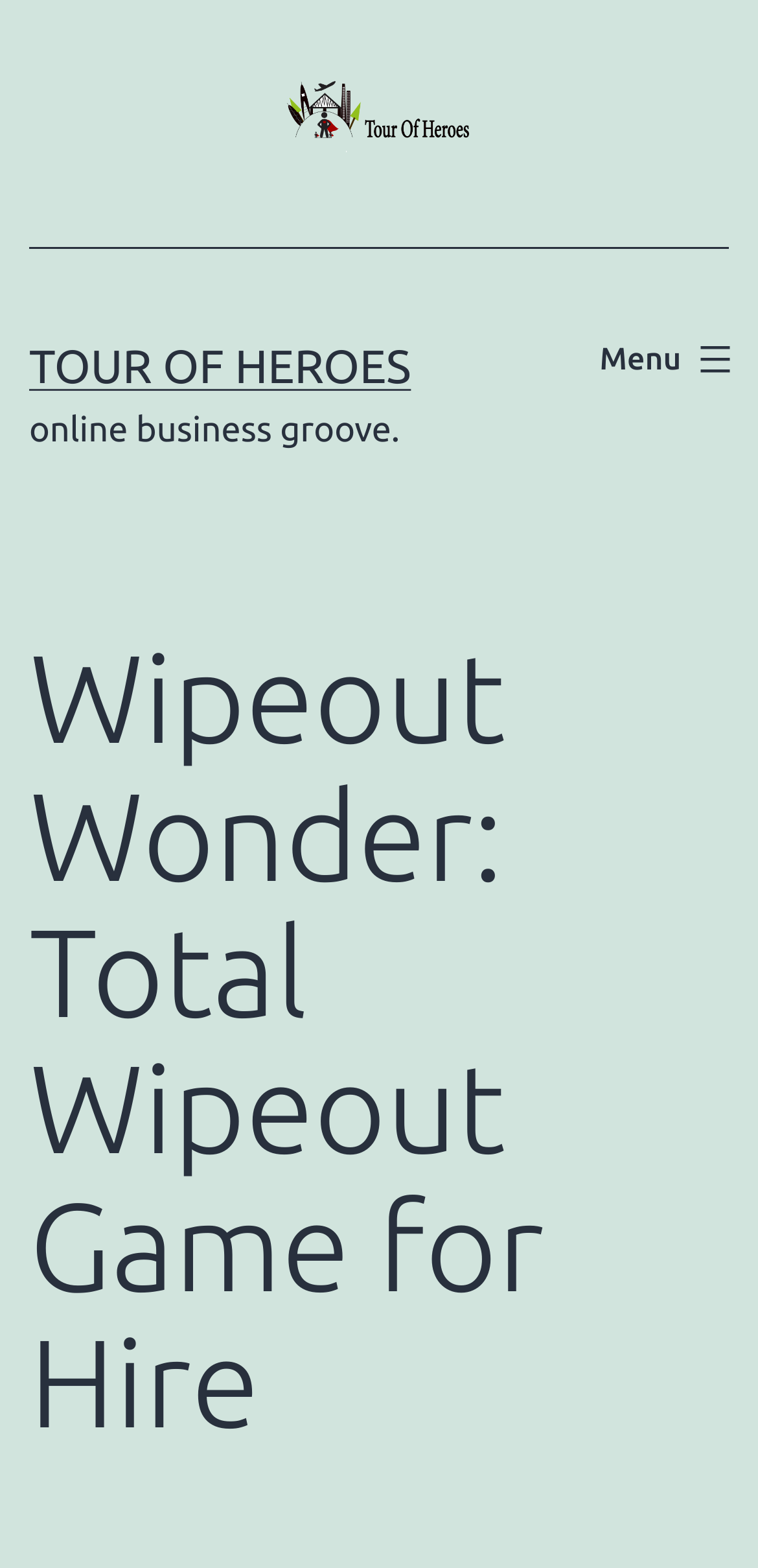How many navigation menus are there on the page?
Please respond to the question thoroughly and include all relevant details.

I can see that there is only one navigation element on the page, which is labeled as 'Primary menu'. This element contains a button 'Menu' and a list 'primary-menu-list', indicating that it is the primary navigation menu on the page.